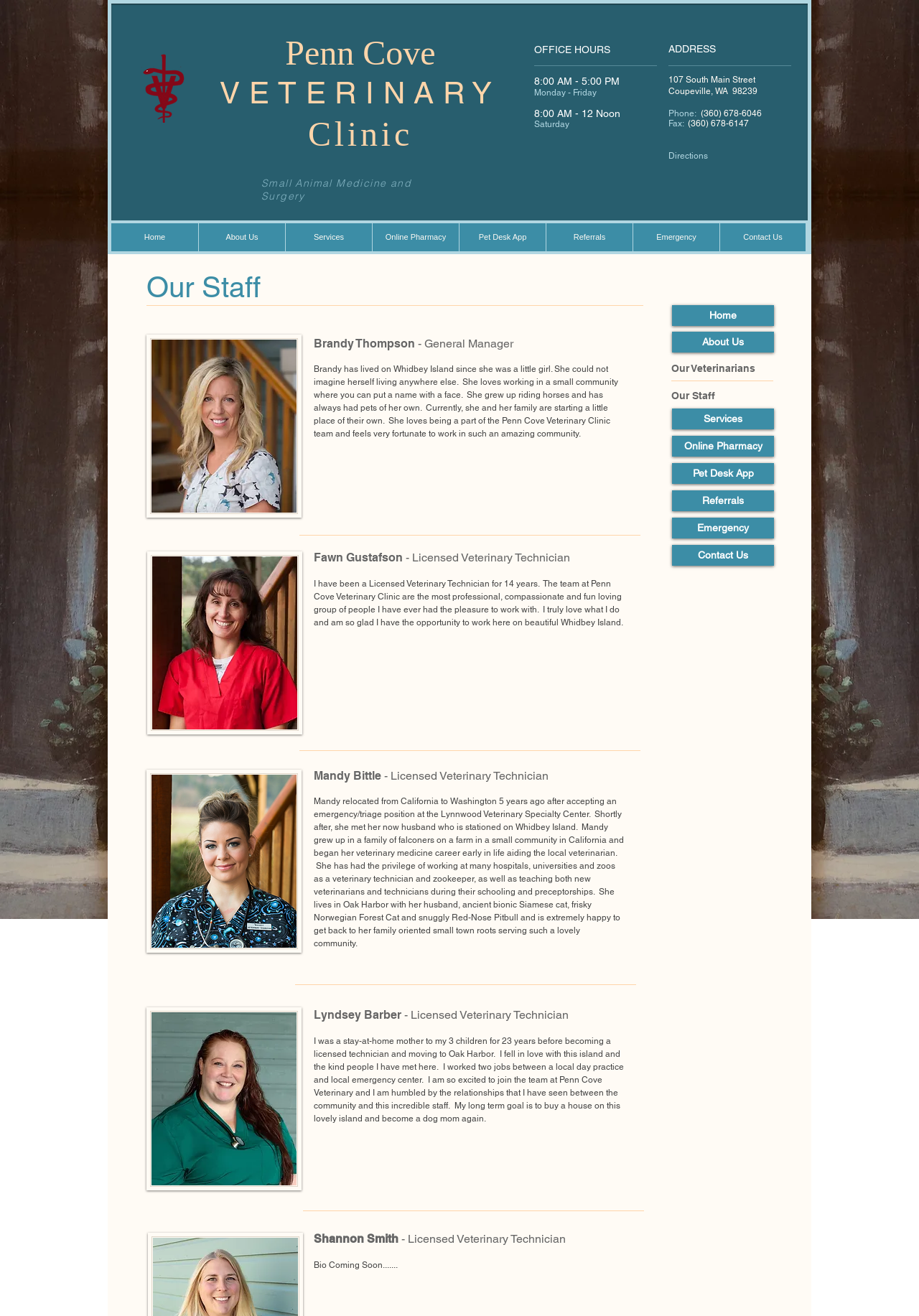Who is the General Manager of Penn Cove Veterinary Clinic?
Examine the screenshot and reply with a single word or phrase.

Brandy Thompson